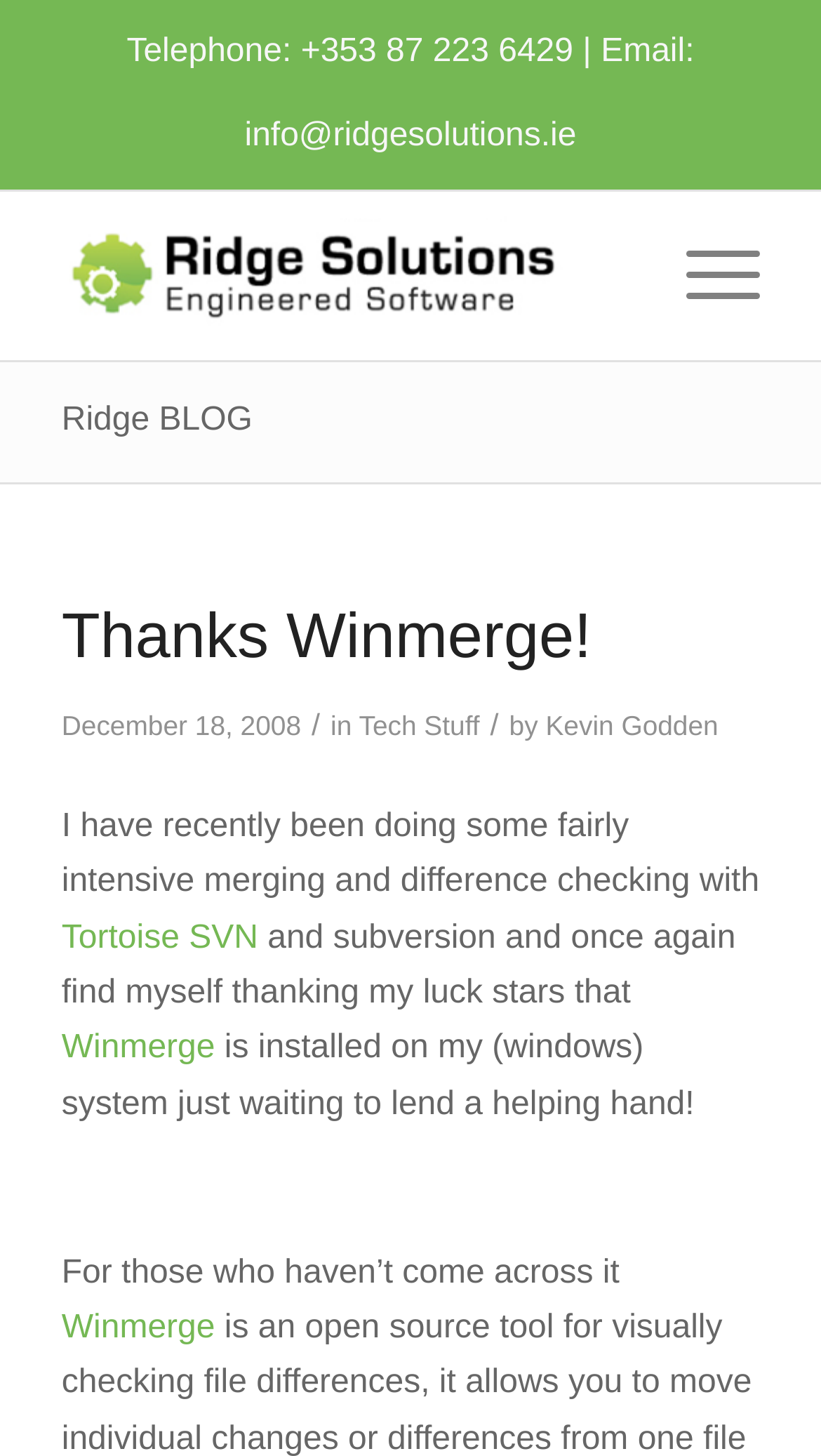What is the name of the company?
Provide a detailed and well-explained answer to the question.

The company name can be found in the top section of the webpage, in the link element that also contains the image, and also in the static text element that contains the phone number and email address.